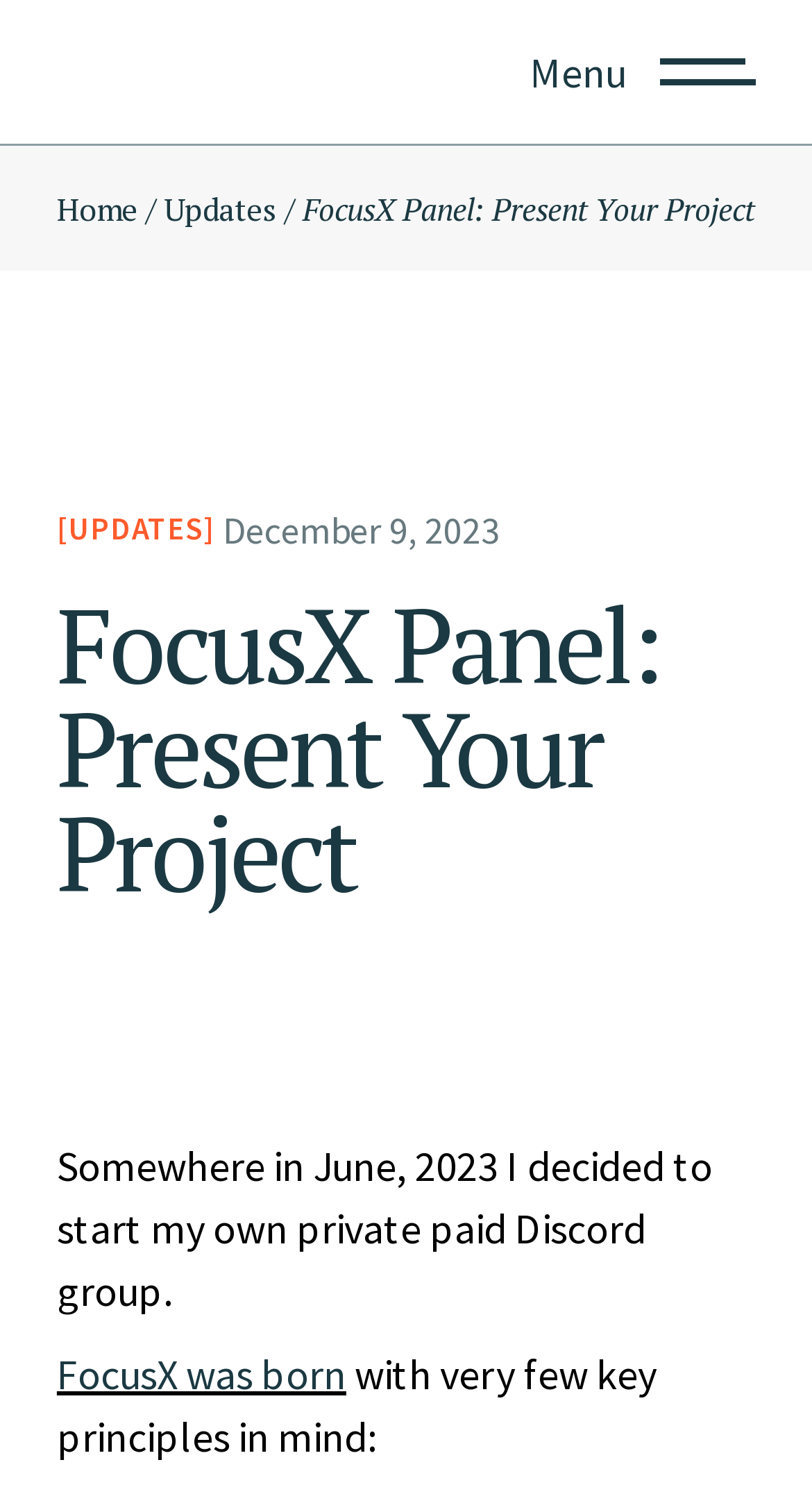Identify the bounding box for the UI element specified in this description: "Home". The coordinates must be four float numbers between 0 and 1, formatted as [left, top, right, bottom].

[0.07, 0.126, 0.17, 0.154]